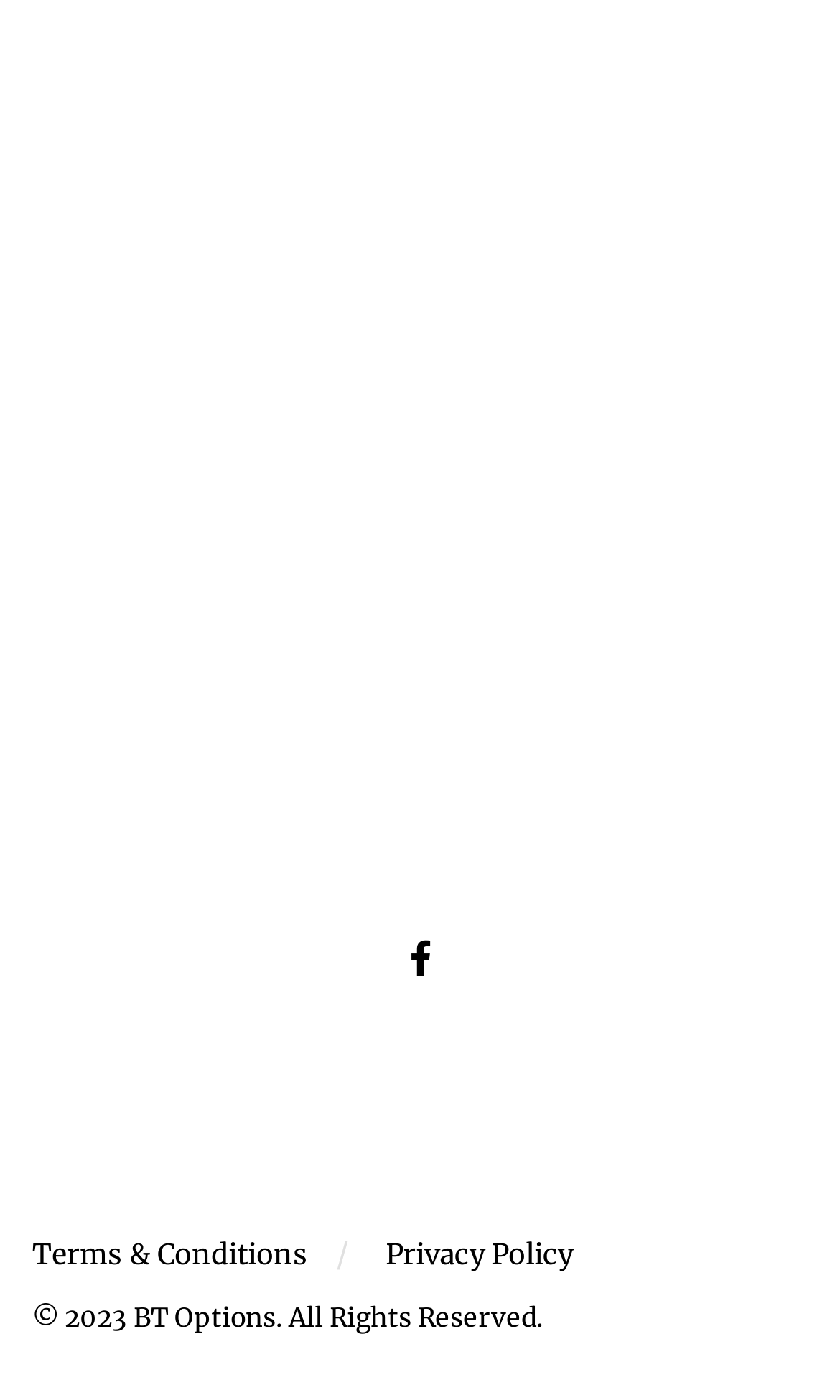Is there a search icon on the page?
Please provide a single word or phrase in response based on the screenshot.

Yes